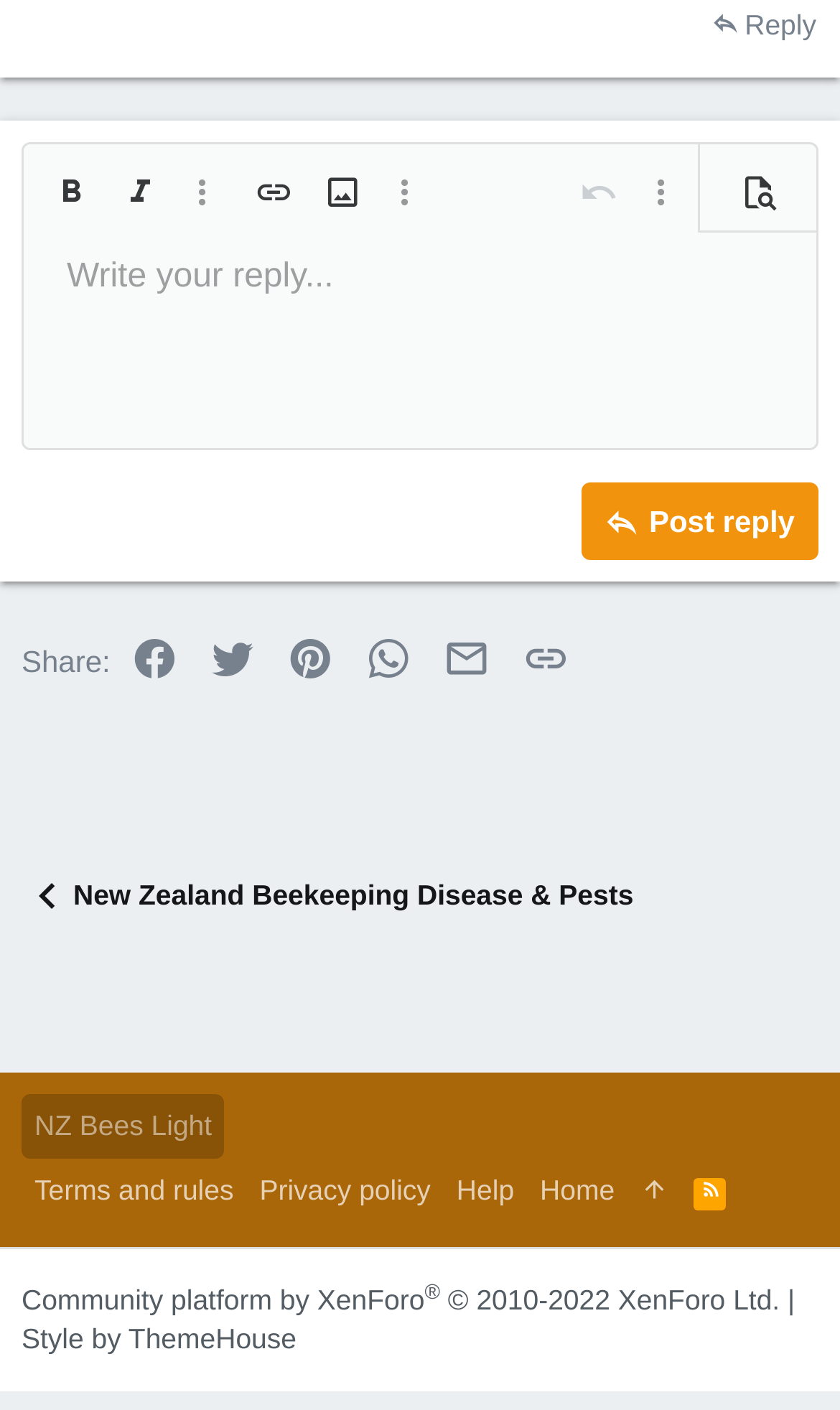Provide the bounding box coordinates of the area you need to click to execute the following instruction: "Post a reply".

[0.692, 0.341, 0.974, 0.396]